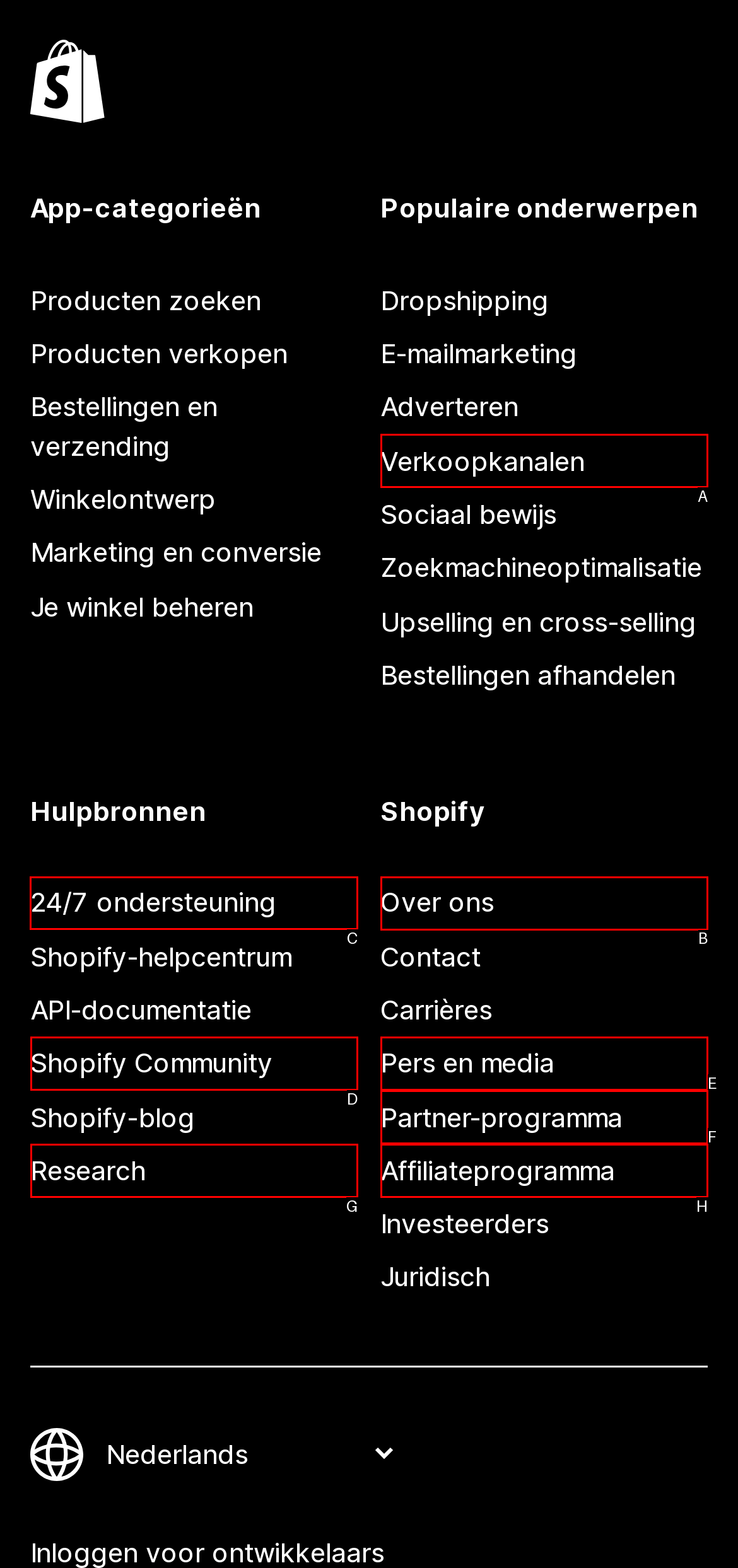Decide which HTML element to click to complete the task: Contact Provide the letter of the appropriate option.

None